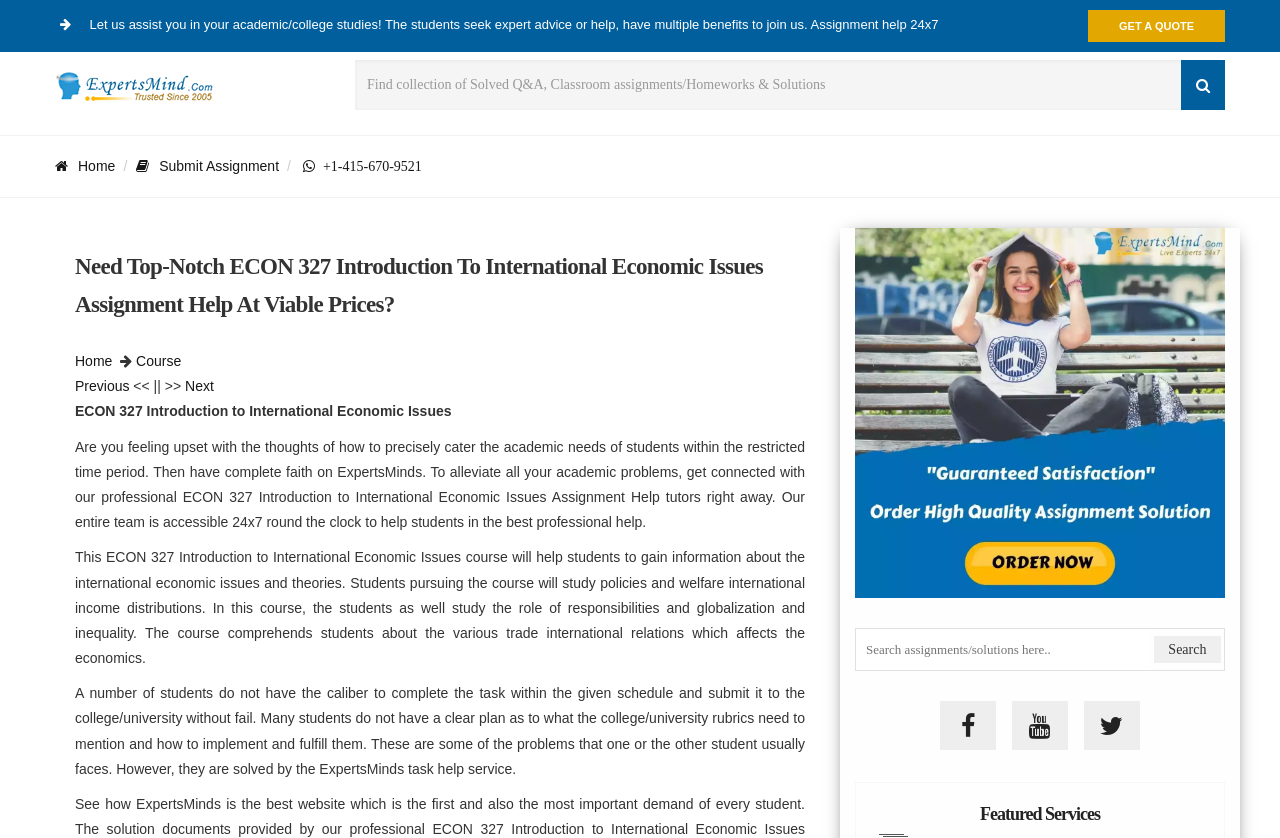Identify and provide the bounding box coordinates of the UI element described: "name="SideUserControl1$searchblog" placeholder="Search assignments/solutions here.."". The coordinates should be formatted as [left, top, right, bottom], with each number being a float between 0 and 1.

[0.669, 0.751, 0.899, 0.8]